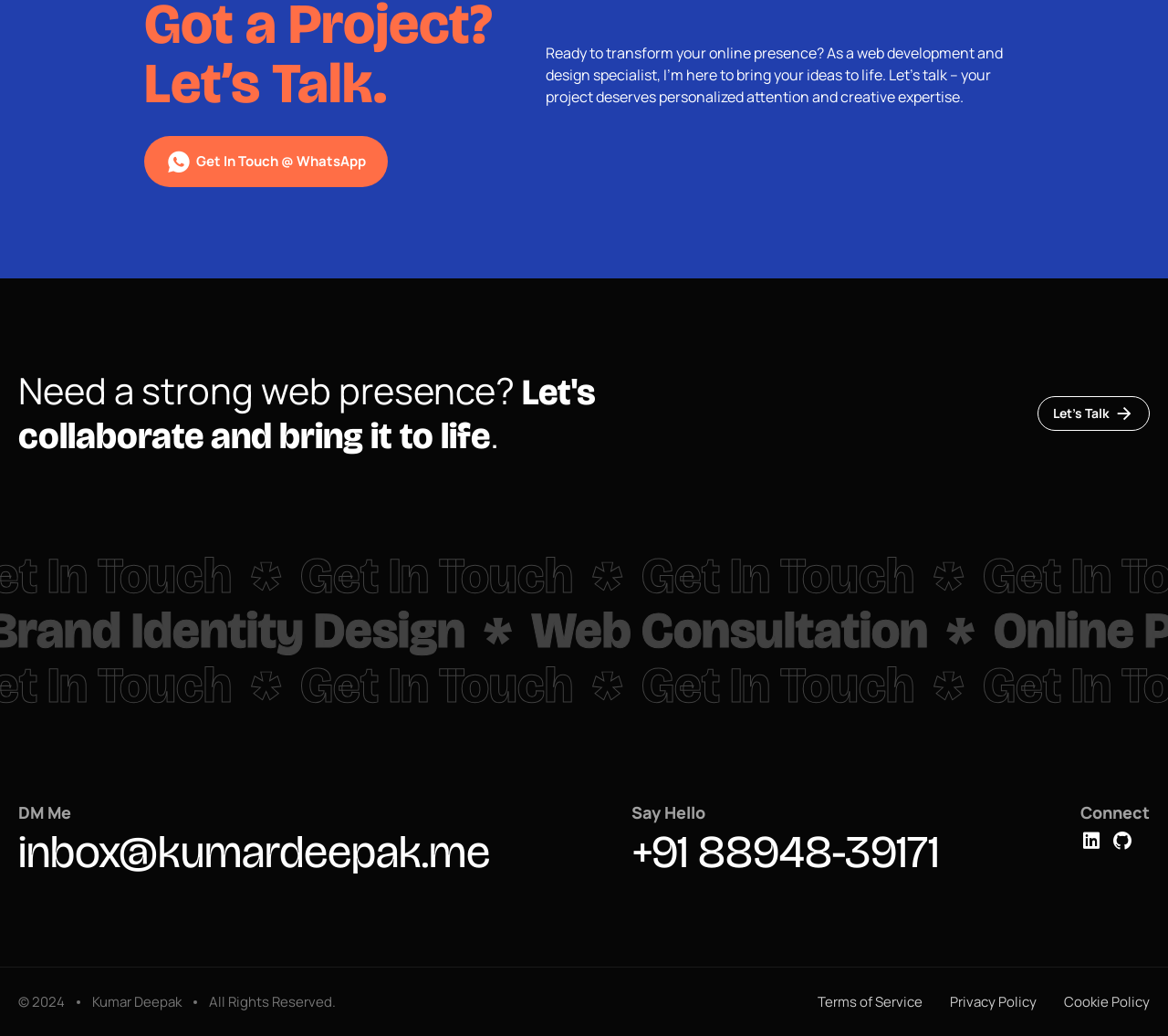Bounding box coordinates should be in the format (top-left x, top-left y, bottom-right x, bottom-right y) and all values should be floating point numbers between 0 and 1. Determine the bounding box coordinate for the UI element described as: Get In Touch @ WhatsApp

[0.123, 0.131, 0.332, 0.18]